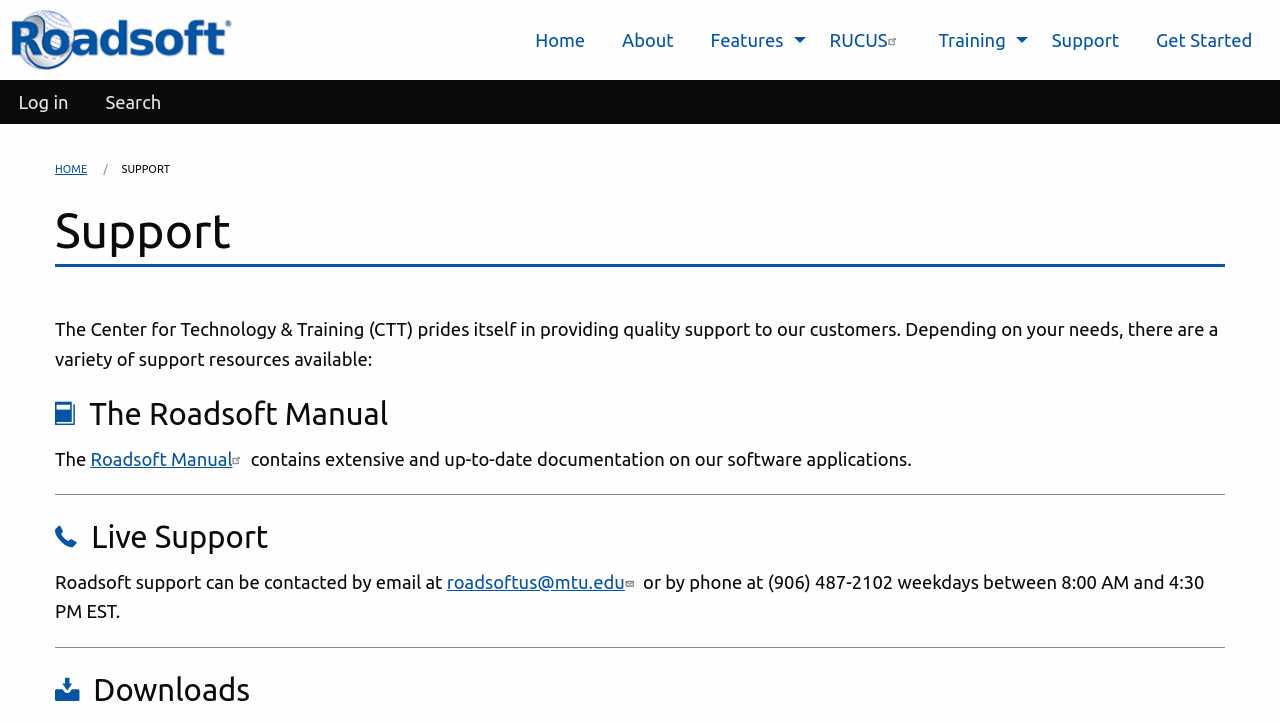Identify the bounding box coordinates of the section that should be clicked to achieve the task described: "Click on the 'Support' menu item".

[0.807, 0.025, 0.889, 0.086]